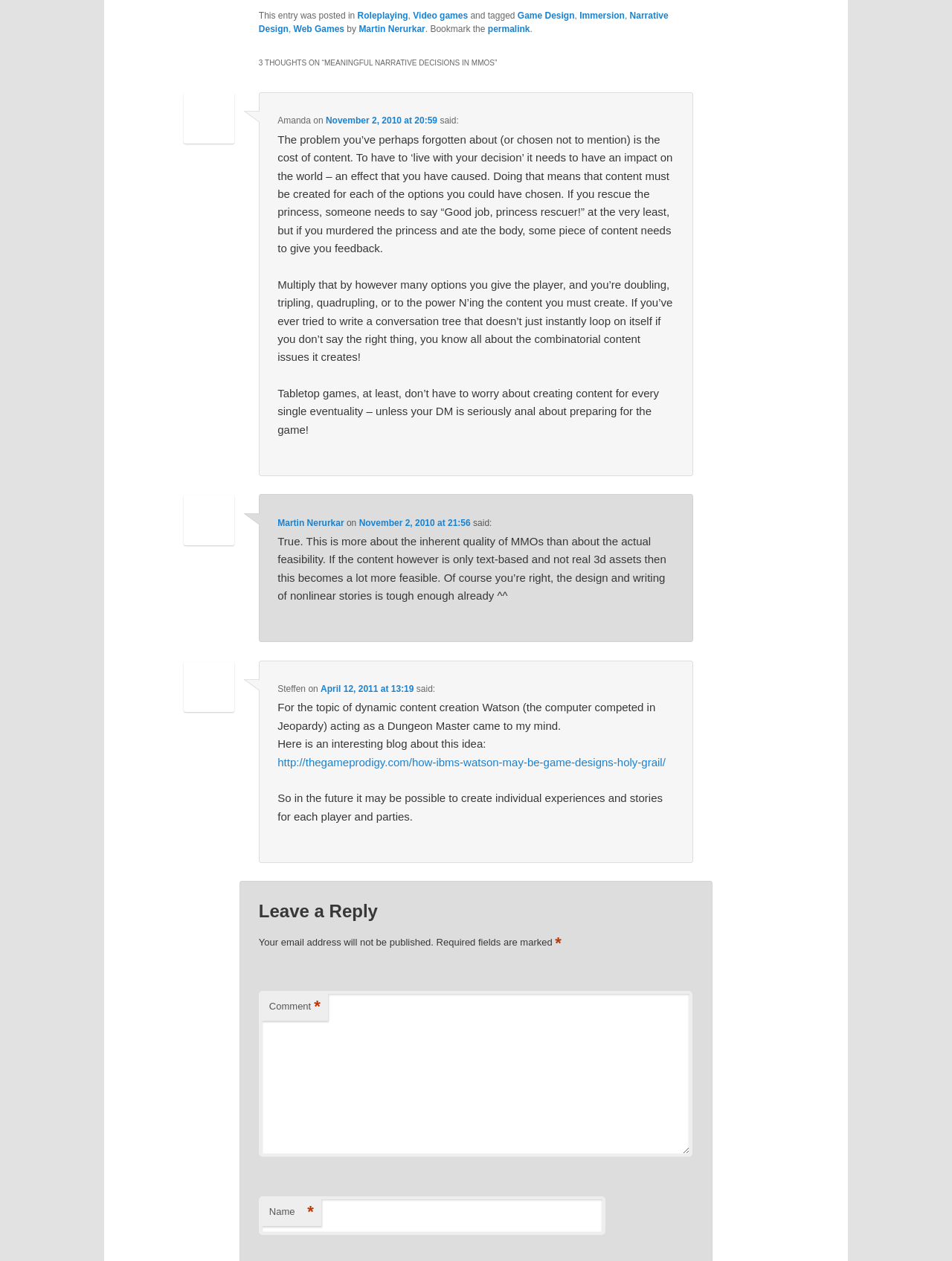Who wrote the blog post?
Analyze the image and provide a thorough answer to the question.

I found the author's name by looking at the footer section of the webpage, where it says 'by Martin Nerurkar'. This suggests that Martin Nerurkar is the author of the blog post.